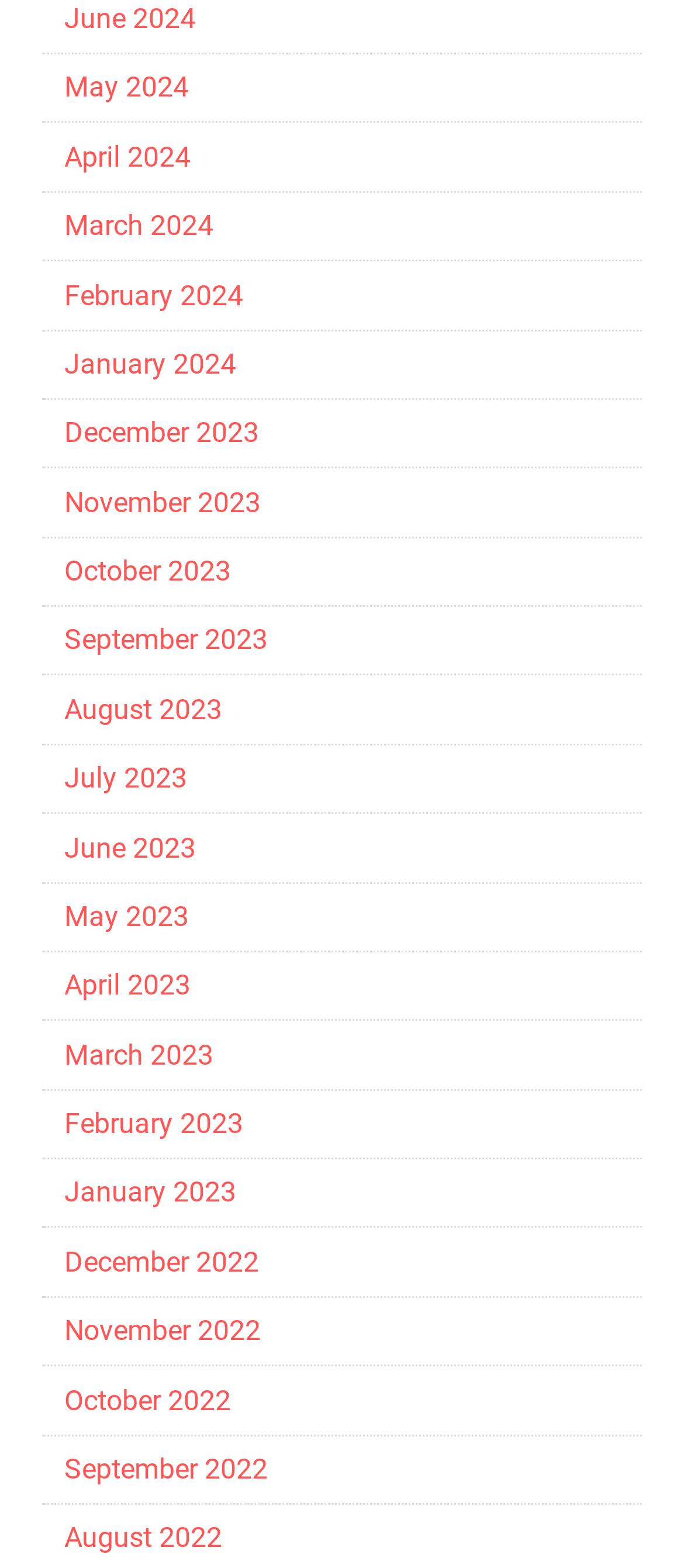Find the coordinates for the bounding box of the element with this description: "Corporate Strength".

None